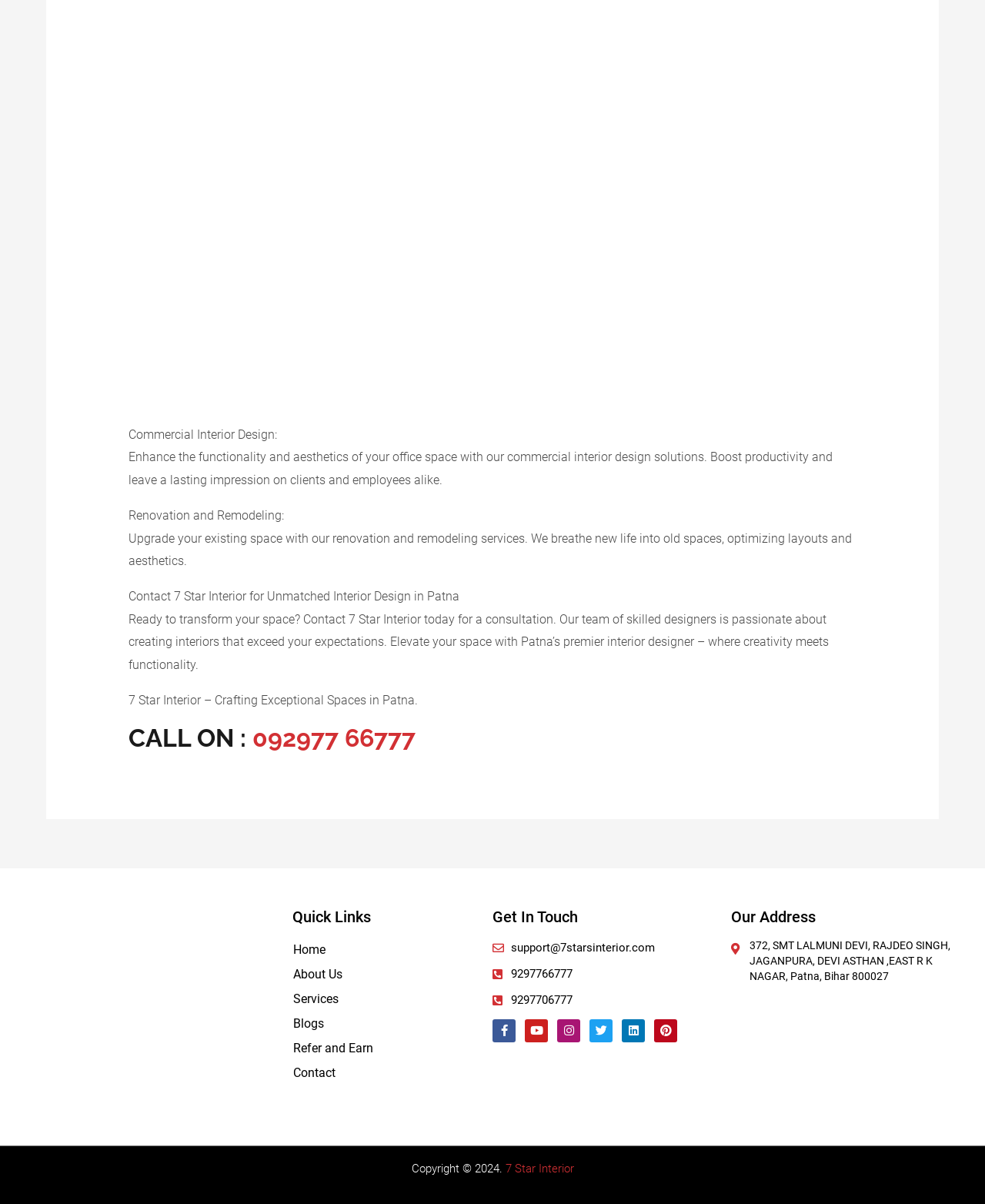Using the given description, provide the bounding box coordinates formatted as (top-left x, top-left y, bottom-right x, bottom-right y), with all values being floating point numbers between 0 and 1. Description: support@7starsinterior.com

[0.5, 0.779, 0.742, 0.797]